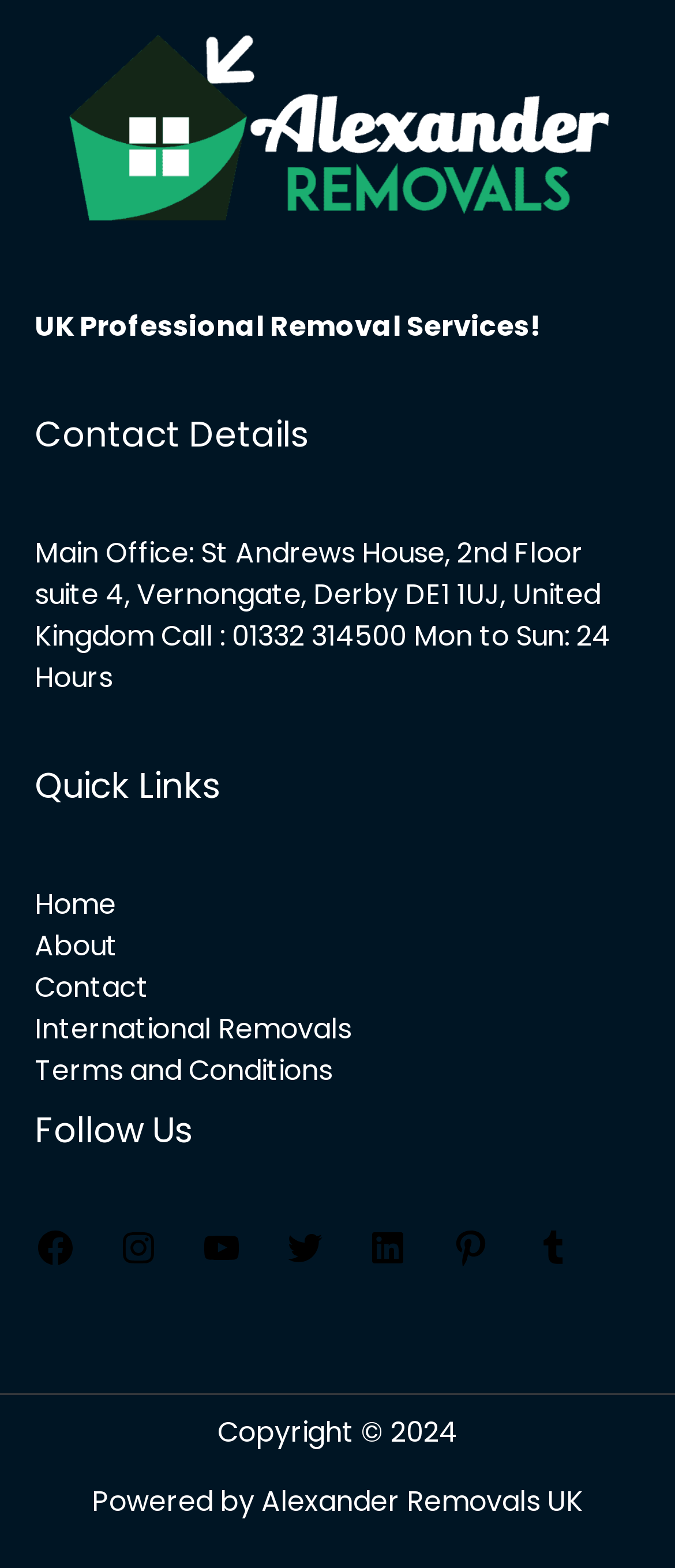Pinpoint the bounding box coordinates of the element that must be clicked to accomplish the following instruction: "Check 'Terms and Conditions'". The coordinates should be in the format of four float numbers between 0 and 1, i.e., [left, top, right, bottom].

[0.051, 0.67, 0.492, 0.695]